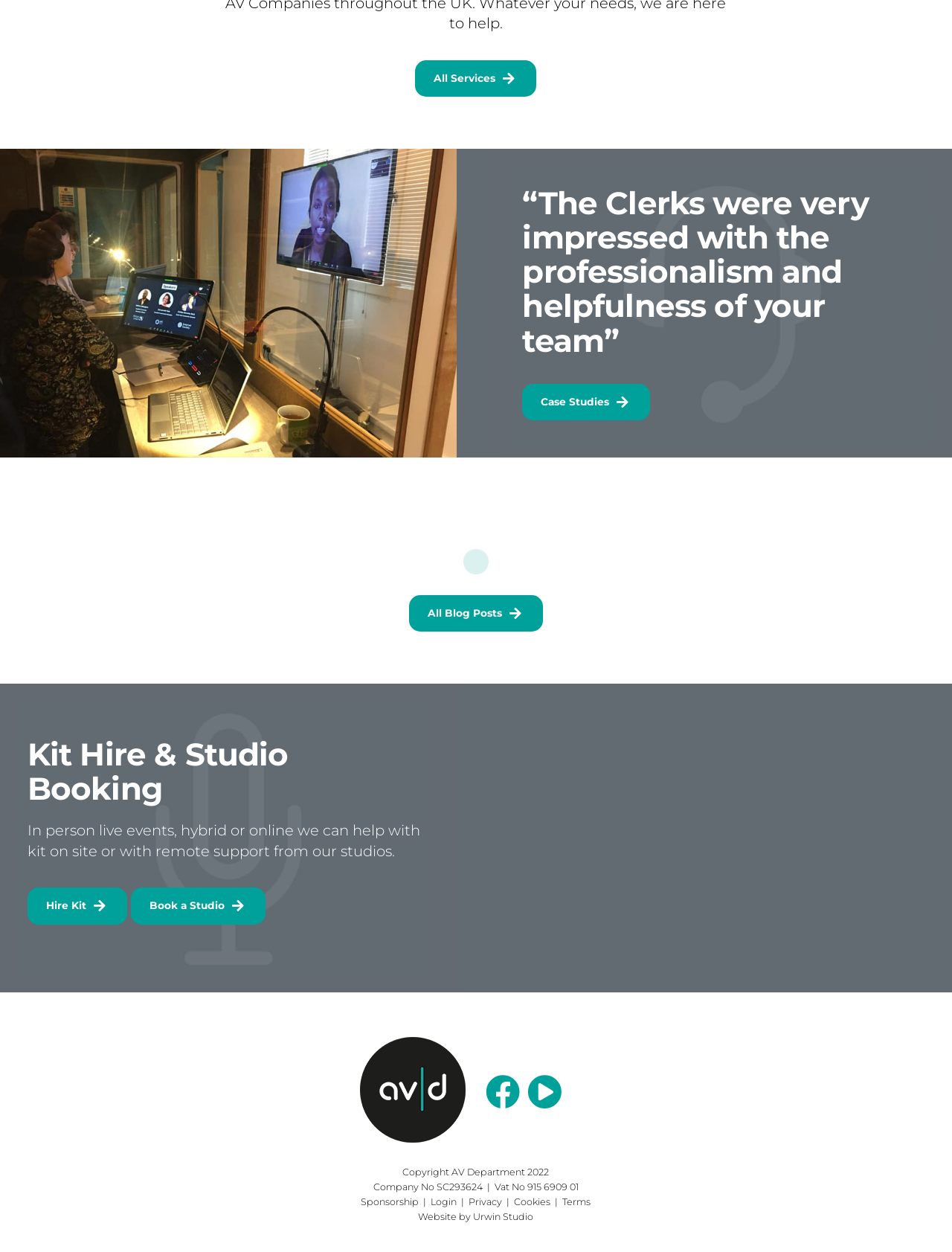What is the purpose of the kit hire and studio booking?
Answer the question with a single word or phrase by looking at the picture.

Support for live events